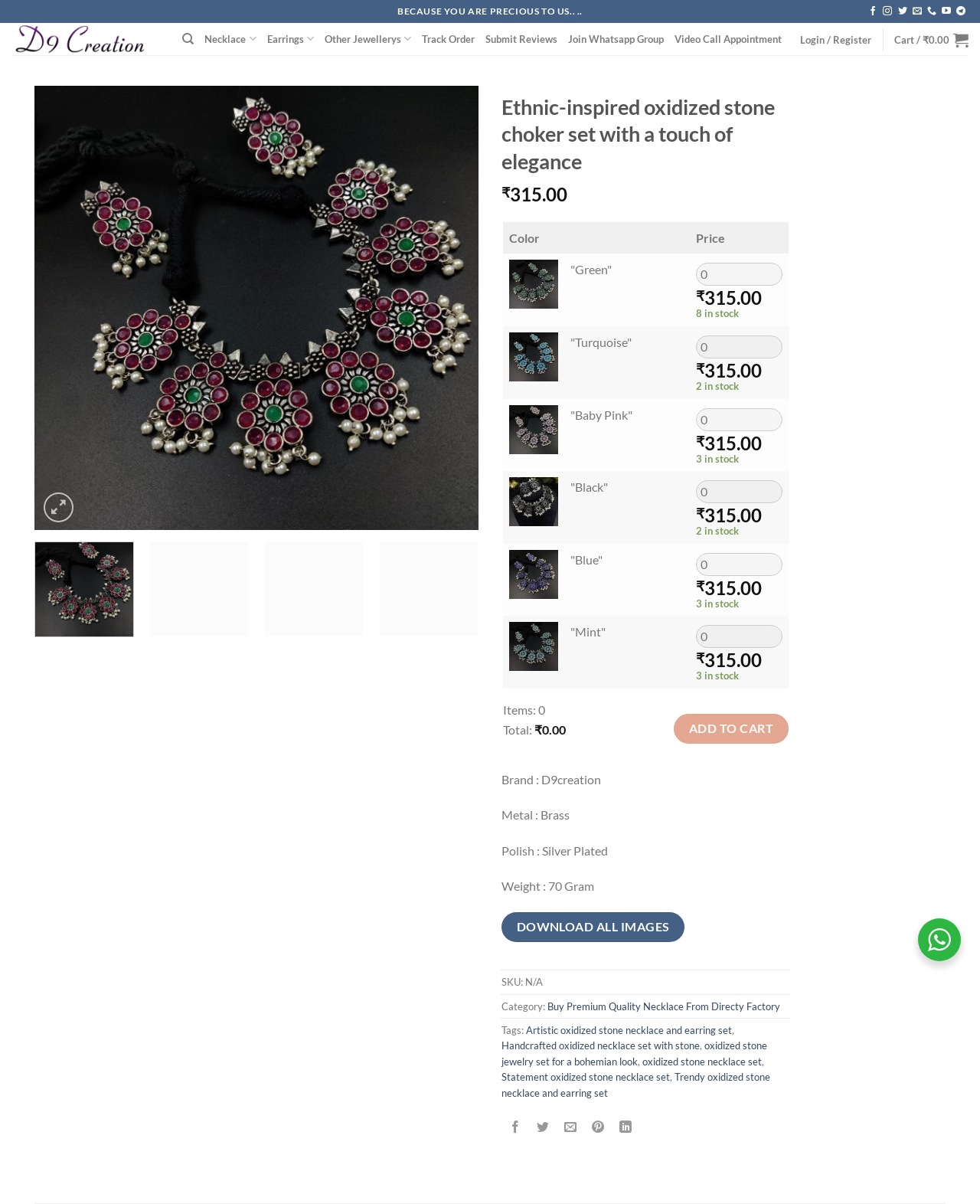Locate the bounding box coordinates of the region to be clicked to comply with the following instruction: "View product details". The coordinates must be four float numbers between 0 and 1, in the form [left, top, right, bottom].

[0.512, 0.078, 0.806, 0.145]